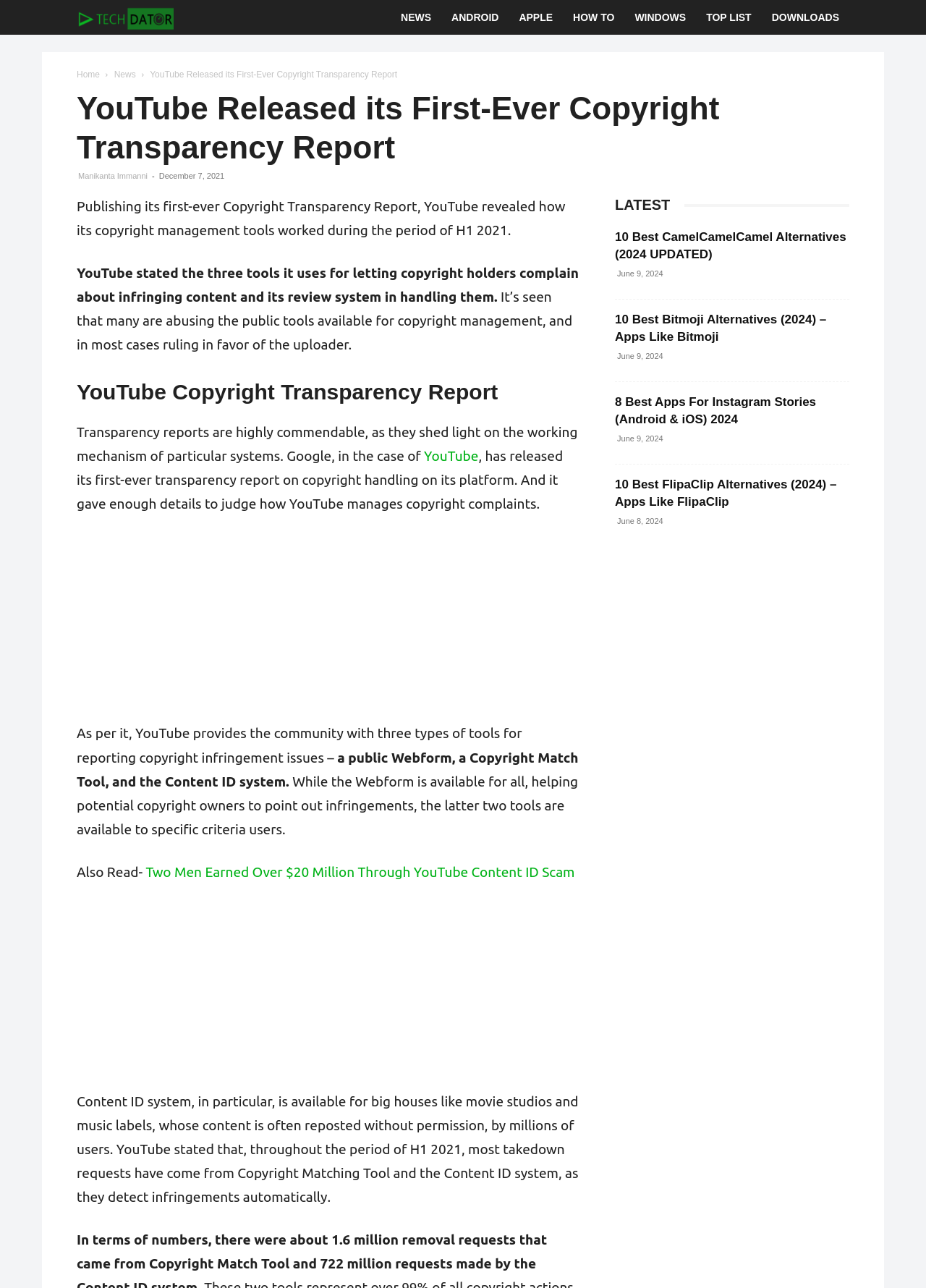What is the topic of the article?
Look at the image and answer the question using a single word or phrase.

YouTube Copyright Transparency Report